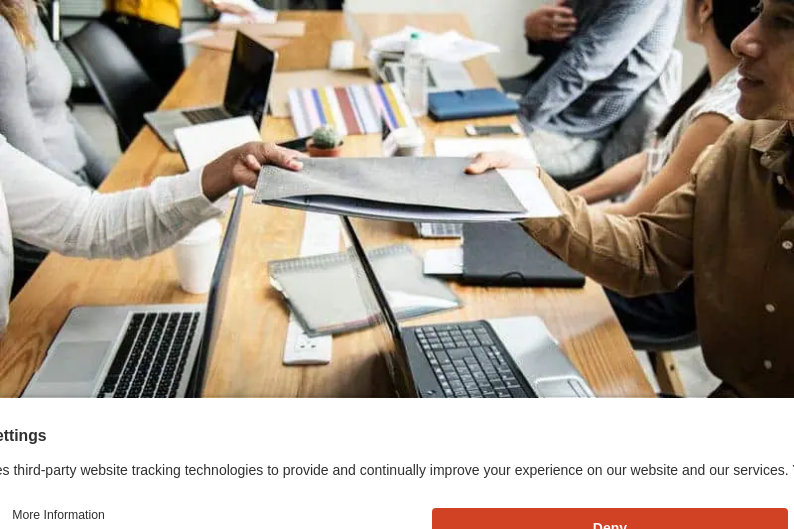Please look at the image and answer the question with a detailed explanation: What project management method is illustrated in the image?

The scene illustrates a key aspect of project management, particularly the agile method, which stresses collaboration, flexibility, and timely communication among team members to ensure project success.